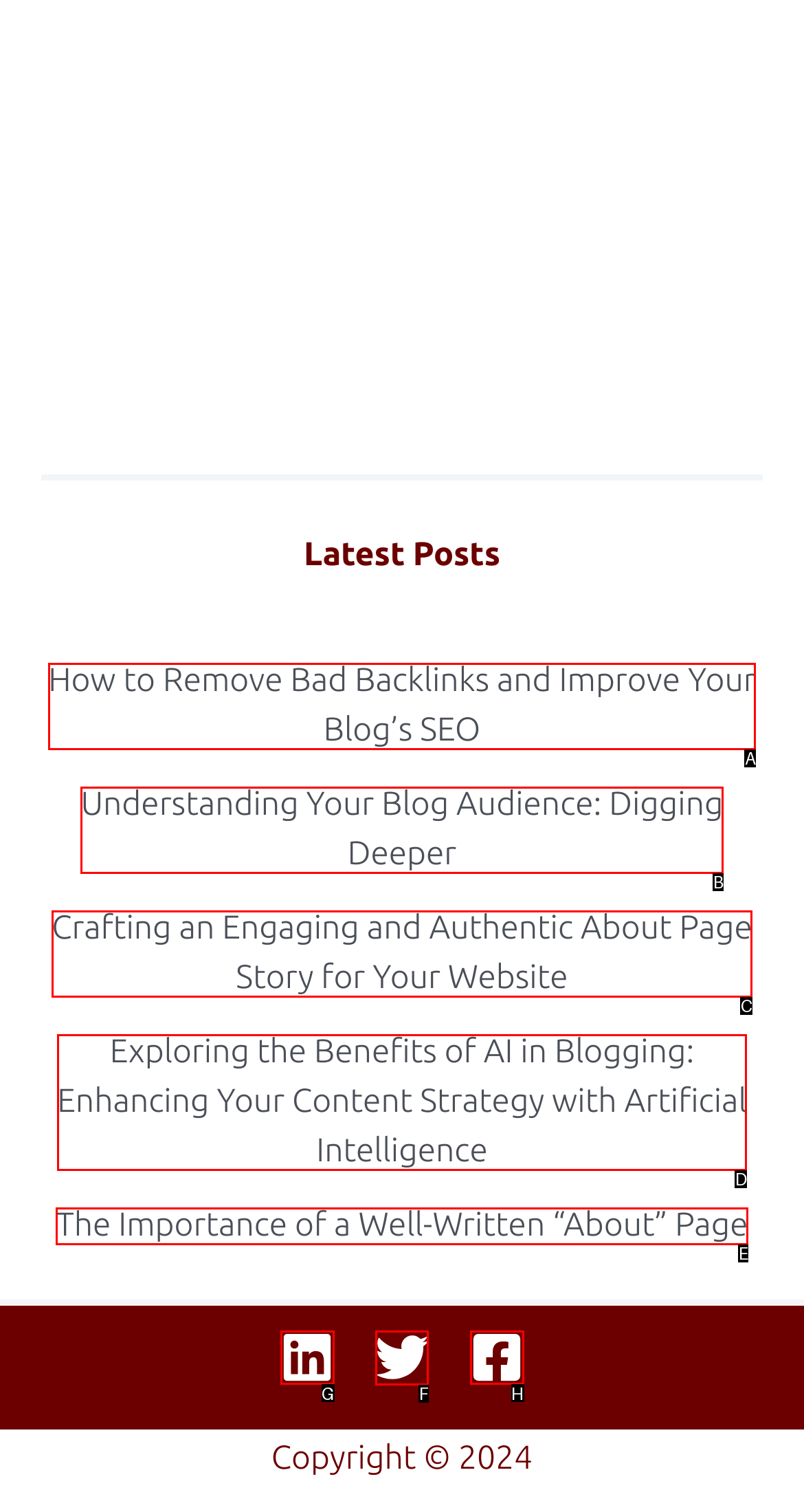Choose the letter that corresponds to the correct button to accomplish the task: Click on the 'Twitter' link
Reply with the letter of the correct selection only.

F